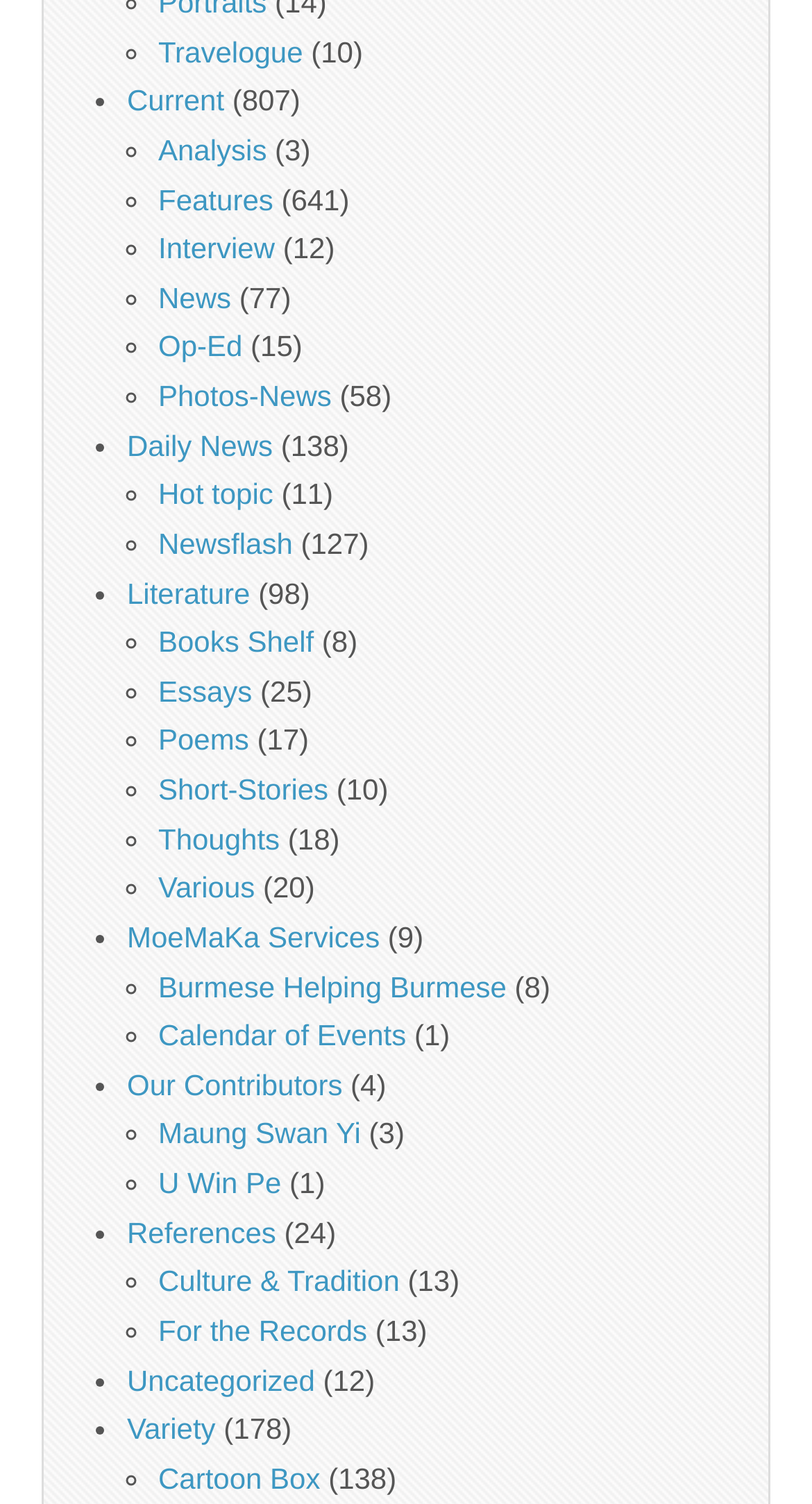Find the coordinates for the bounding box of the element with this description: "parent_node: 0".

None